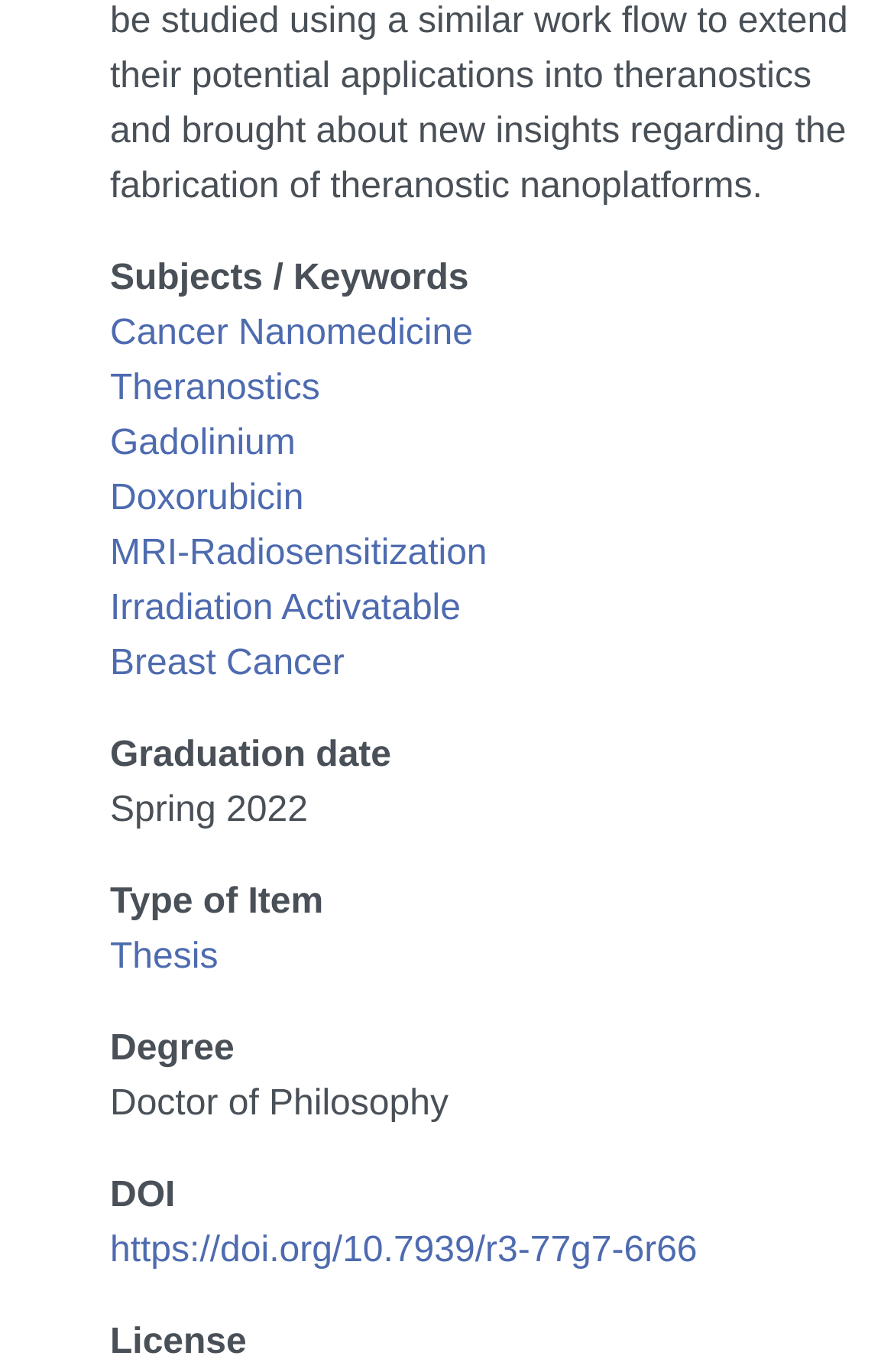Please identify the coordinates of the bounding box that should be clicked to fulfill this instruction: "Check DOI".

[0.123, 0.857, 0.196, 0.886]